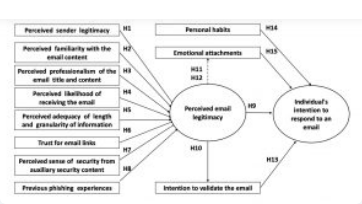What drives the individual's intention to validate the email?
From the image, respond using a single word or phrase.

Various psychological and contextual influences